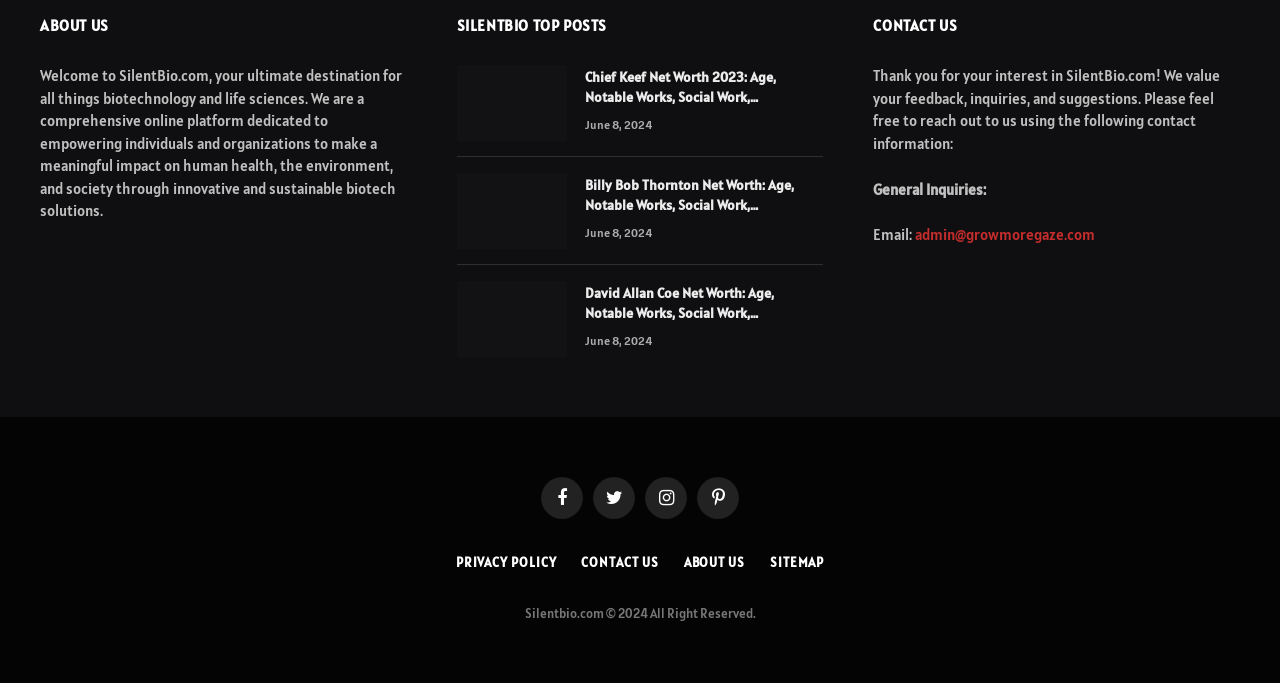What social media platforms does SilentBio.com have?
Please answer the question with a detailed and comprehensive explanation.

In the footer section, I found link elements with icons and text representing different social media platforms, including Facebook, Twitter, Instagram, and Pinterest, which indicates that SilentBio.com has a presence on these platforms.